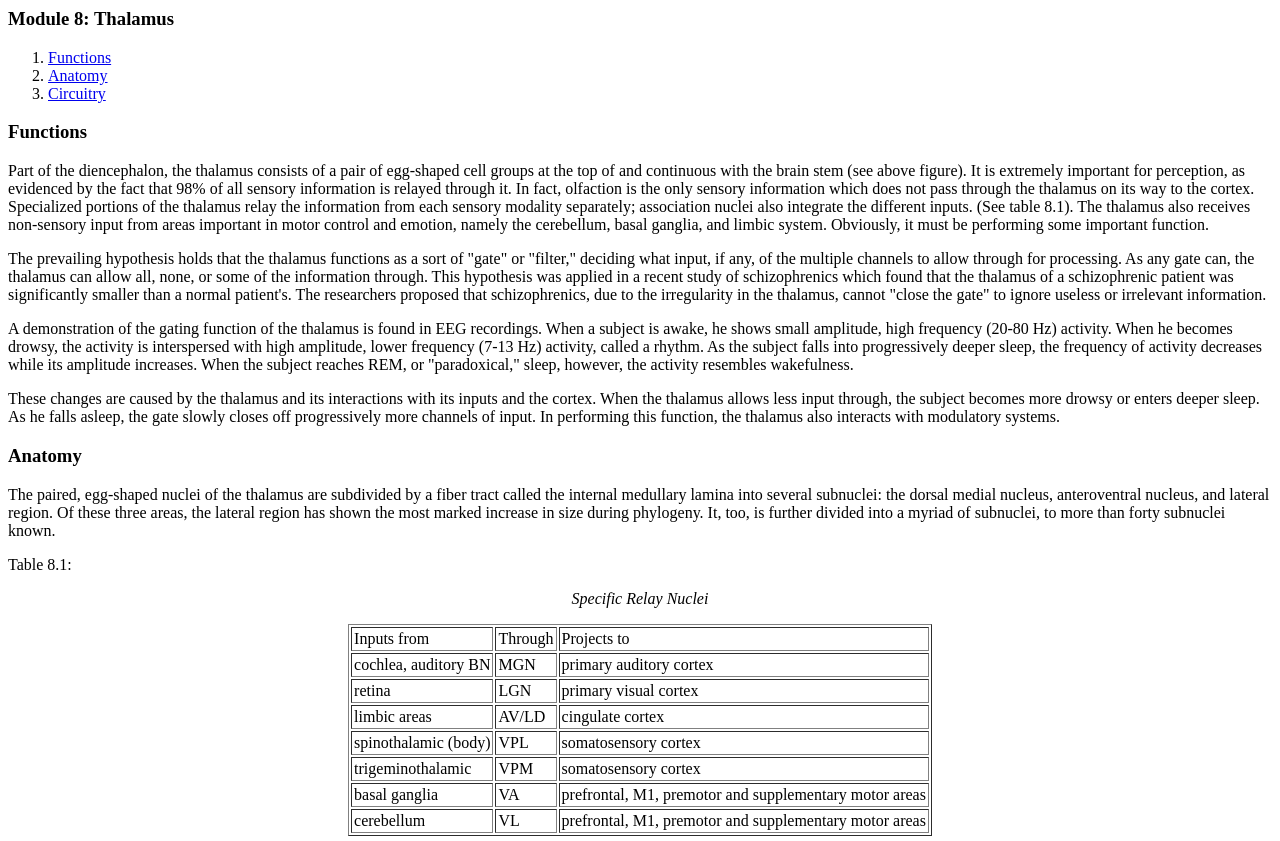Carefully observe the image and respond to the question with a detailed answer:
What is the name of the fiber tract that subdivides the thalamus?

The paired, egg-shaped nuclei of the thalamus are subdivided by a fiber tract called the internal medullary lamina into several subnuclei: the dorsal medial nucleus, anteroventral nucleus, and lateral region.